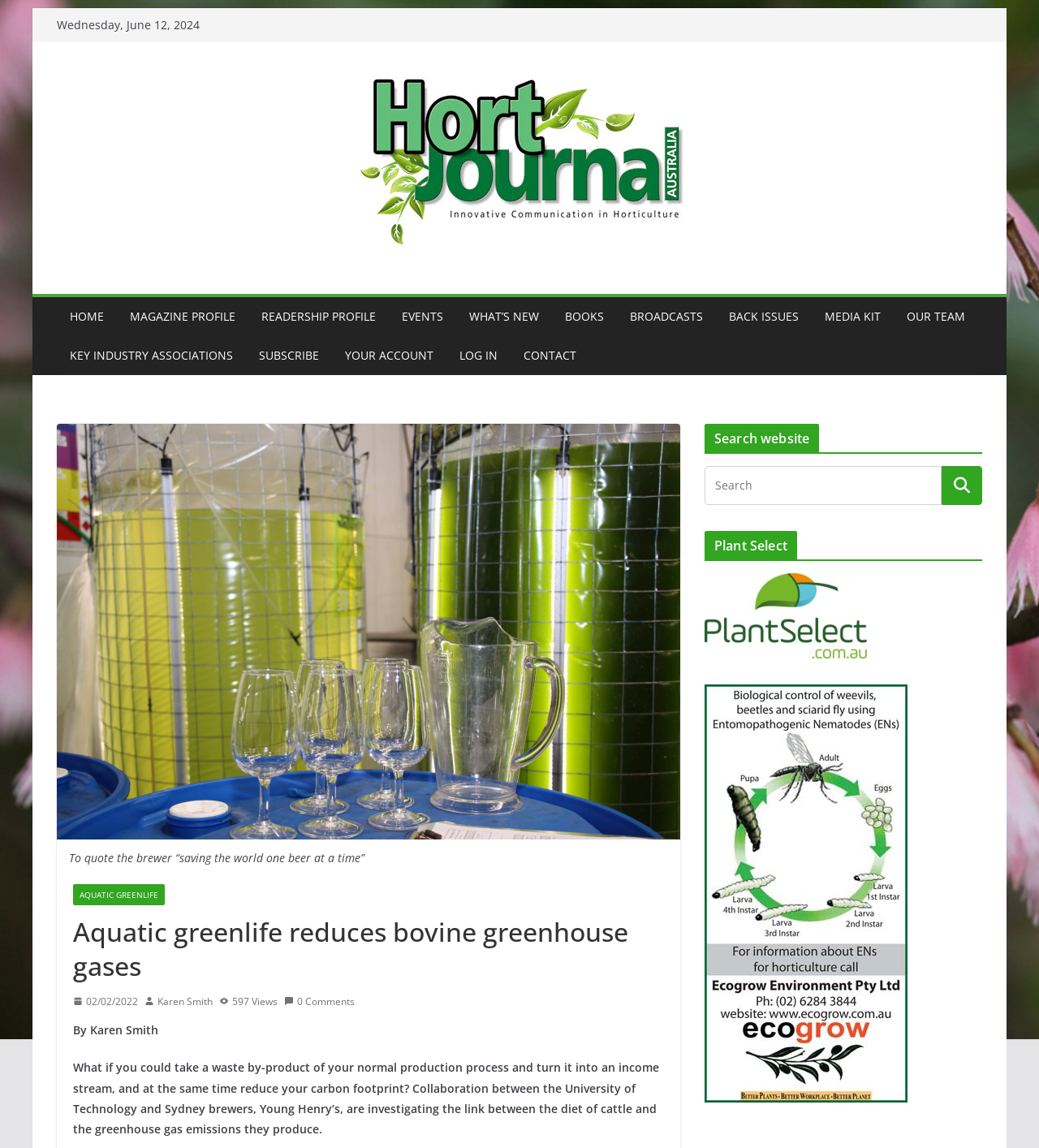Please identify the coordinates of the bounding box that should be clicked to fulfill this instruction: "Subscribe to the magazine".

[0.249, 0.3, 0.307, 0.32]